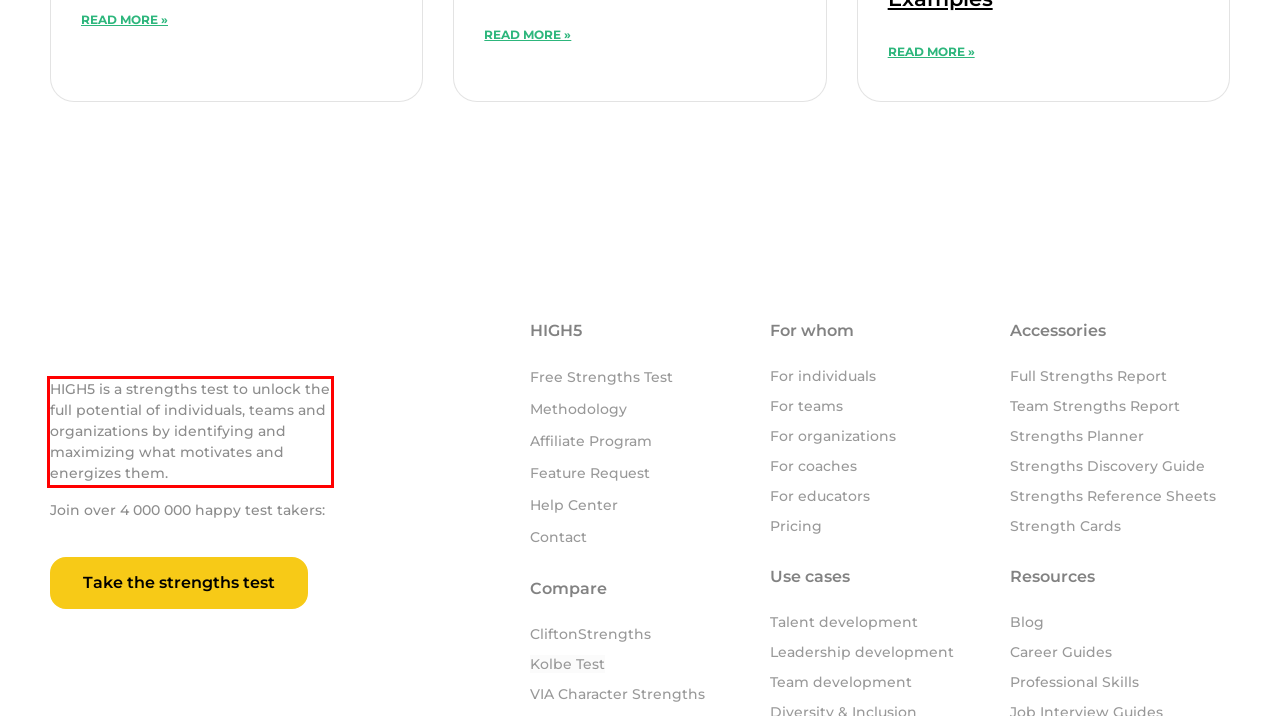Given a screenshot of a webpage with a red bounding box, extract the text content from the UI element inside the red bounding box.

HIGH5 is a strengths test to unlock the full potential of individuals, teams and organizations by identifying and maximizing what motivates and energizes them.